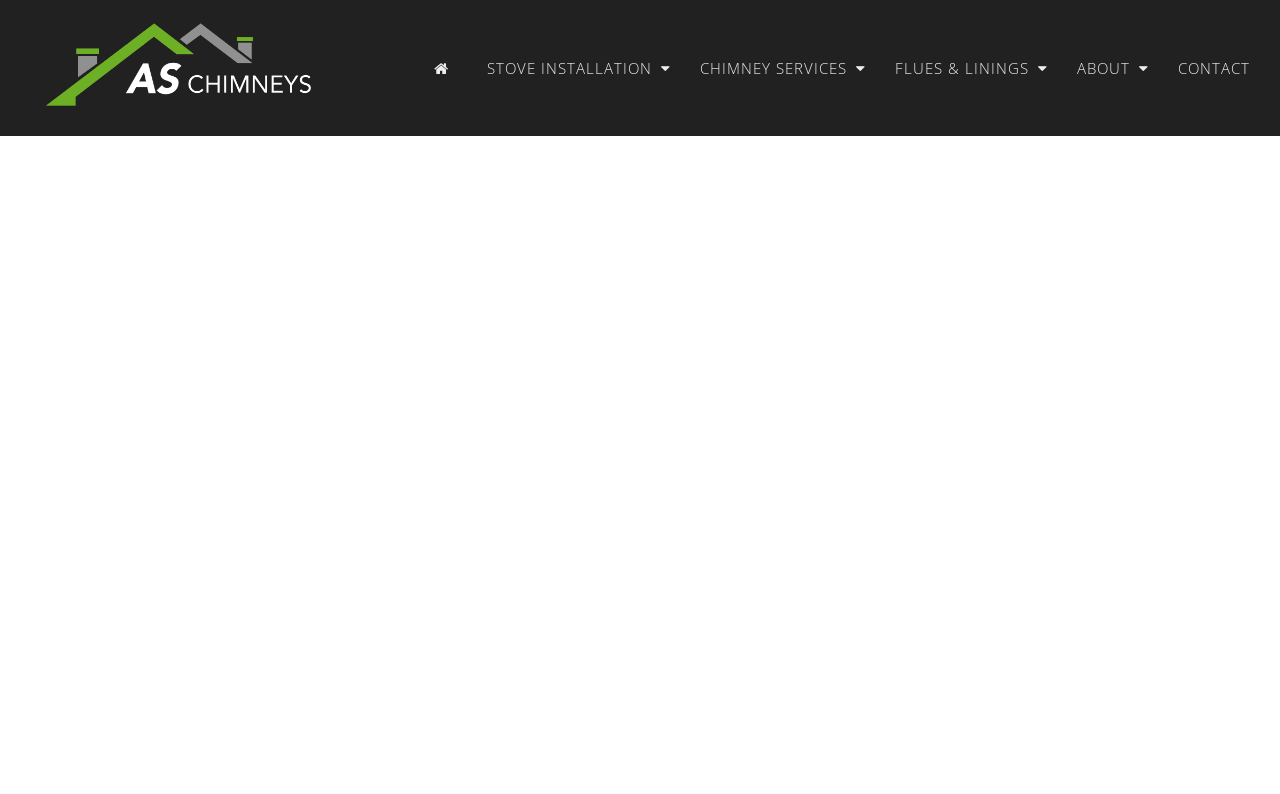What area does the company serve?
Please provide a single word or phrase in response based on the screenshot.

Derbyshire area